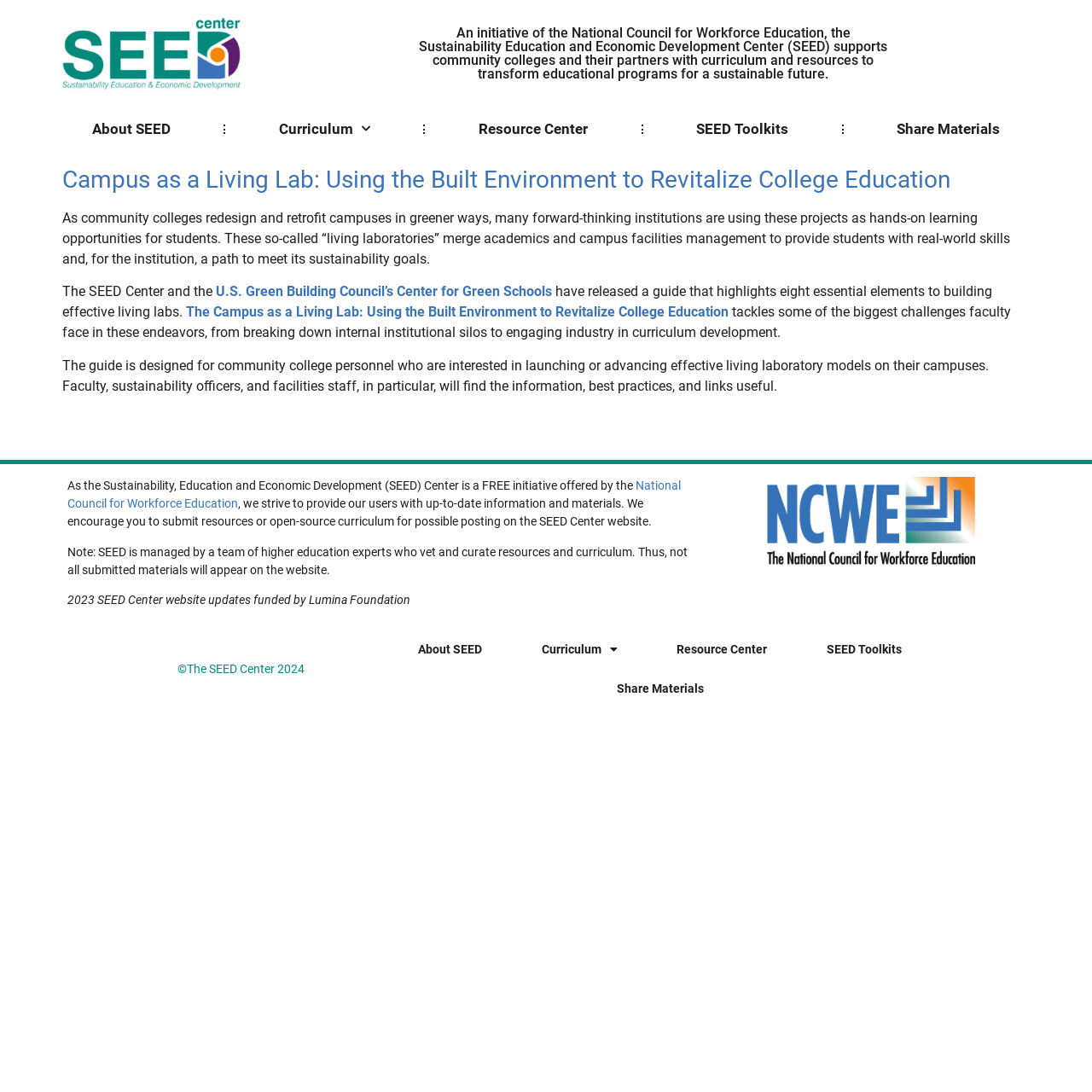Determine the bounding box coordinates for the clickable element to execute this instruction: "Visit the Resource Center". Provide the coordinates as four float numbers between 0 and 1, i.e., [left, top, right, bottom].

[0.401, 0.107, 0.575, 0.13]